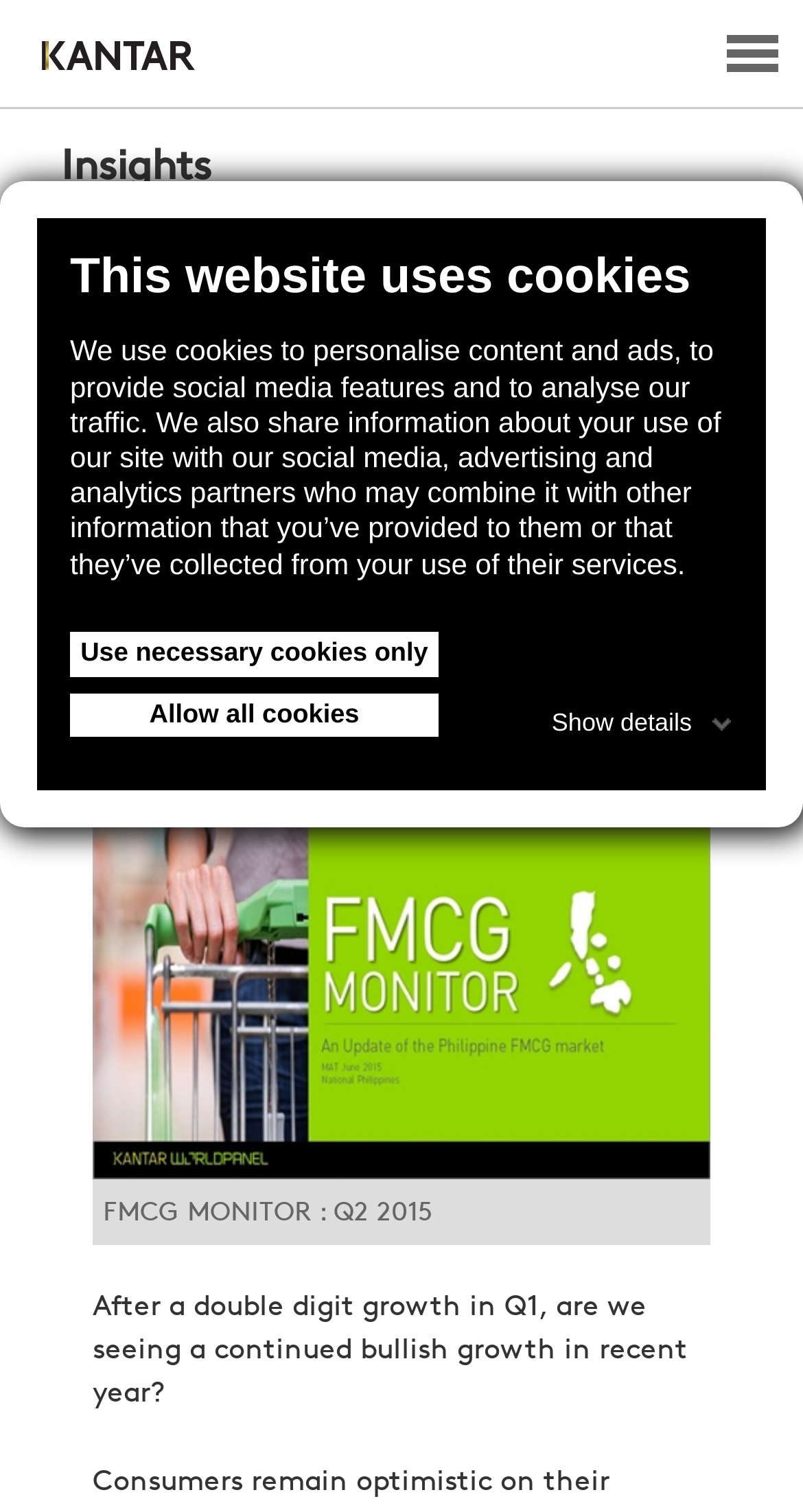Locate the bounding box coordinates of the element that should be clicked to fulfill the instruction: "Click on the Kantar logo".

[0.051, 0.034, 0.244, 0.05]